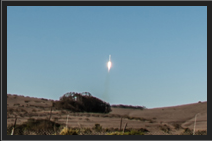Respond to the question below with a single word or phrase:
Where did the first Falcon 9 rocket launch take place?

Vandenberg Air Force Base